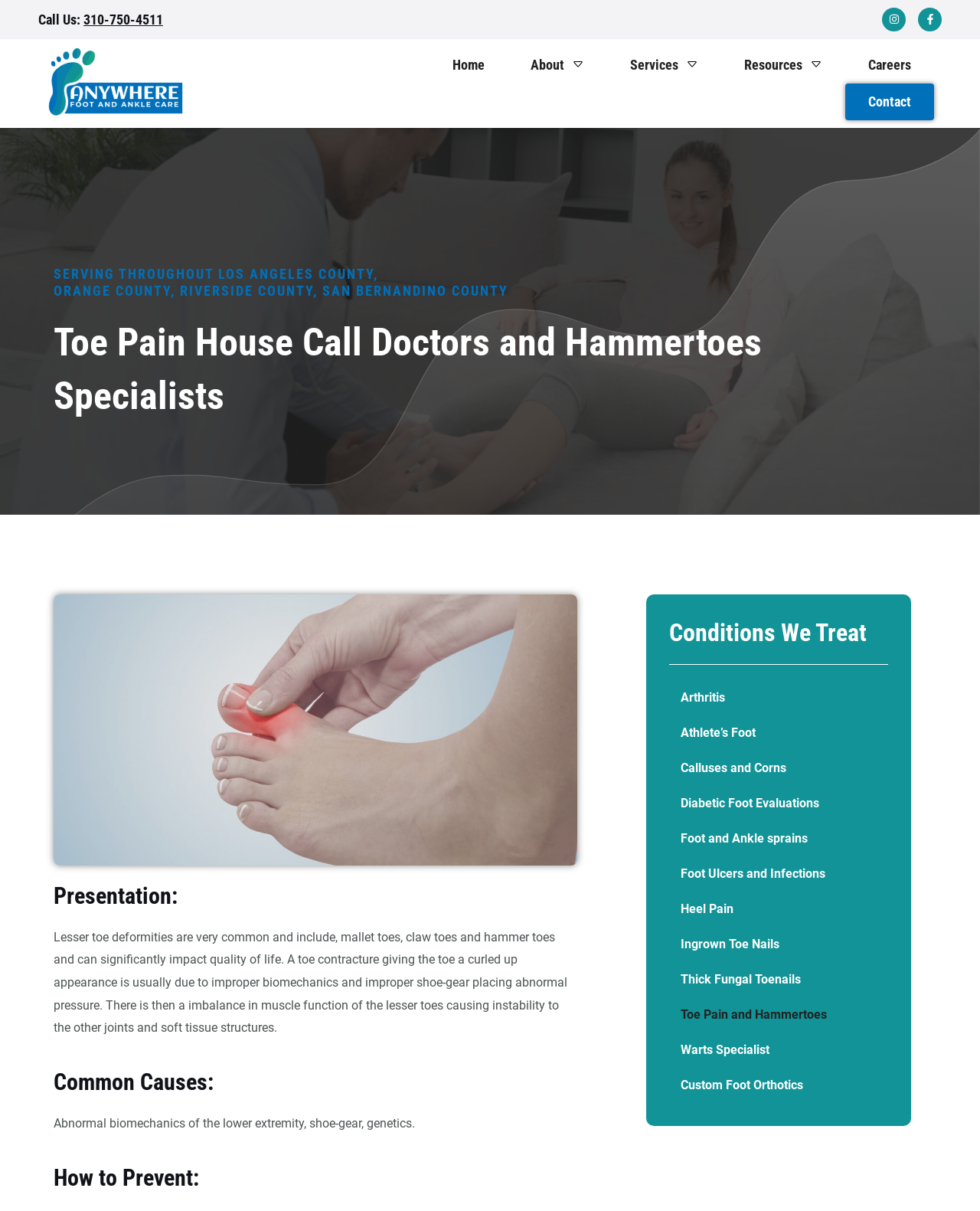Determine the bounding box coordinates of the section I need to click to execute the following instruction: "Call the phone number". Provide the coordinates as four float numbers between 0 and 1, i.e., [left, top, right, bottom].

[0.039, 0.009, 0.166, 0.023]